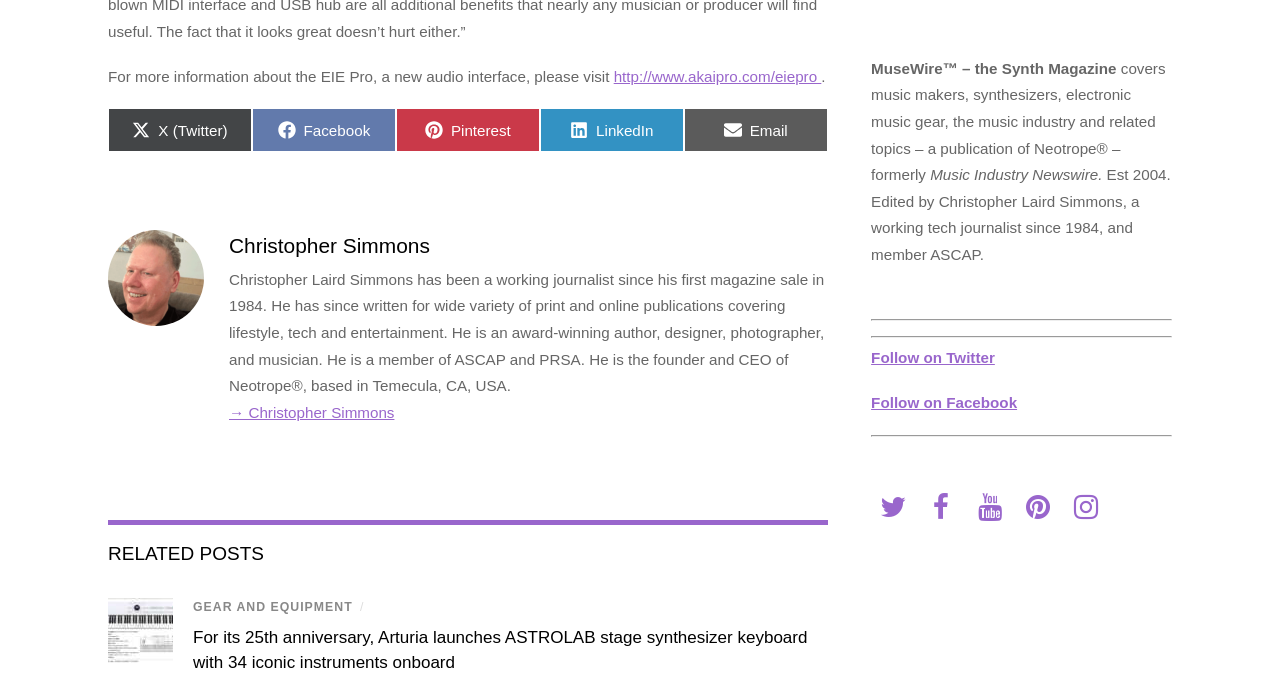What is the name of the person in the image?
Give a detailed and exhaustive answer to the question.

I found the image with the description 'Christopher Laird Simmons' and a heading 'Christopher Simmons' above it, so I concluded that the person in the image is Christopher Laird Simmons.